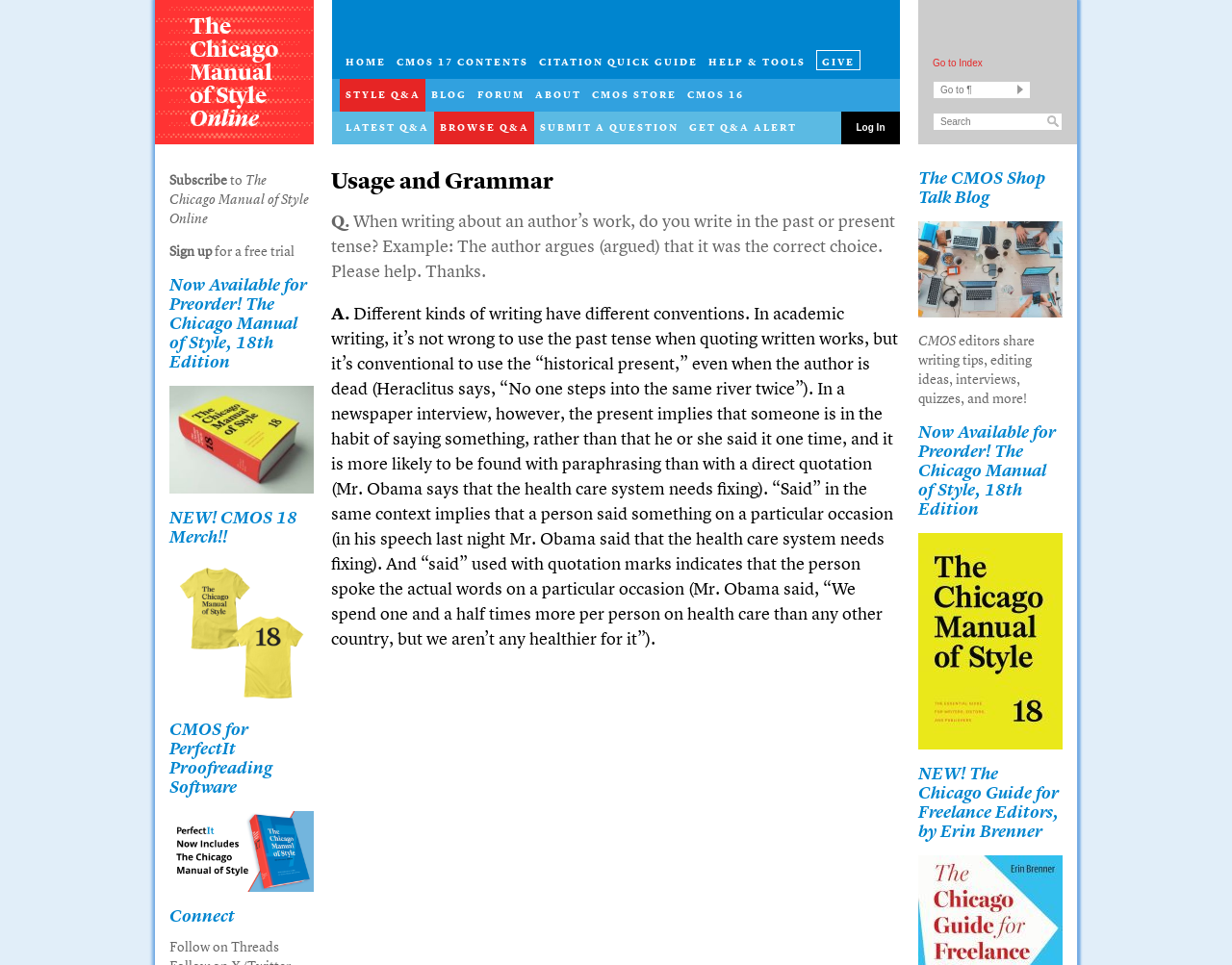Please identify the bounding box coordinates of the region to click in order to complete the task: "Search for a topic". The coordinates must be four float numbers between 0 and 1, specified as [left, top, right, bottom].

[0.757, 0.116, 0.862, 0.135]